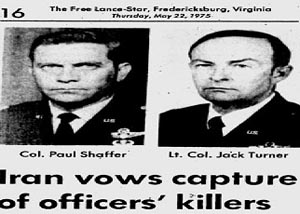Using the information in the image, could you please answer the following question in detail:
Where was the newspaper published?

The location of the newspaper's publication can be found at the top of the image, where it says 'The Free Lance-Star' and 'Fredericksburg, Virginia'. This suggests that the newspaper was published in Fredericksburg, Virginia.